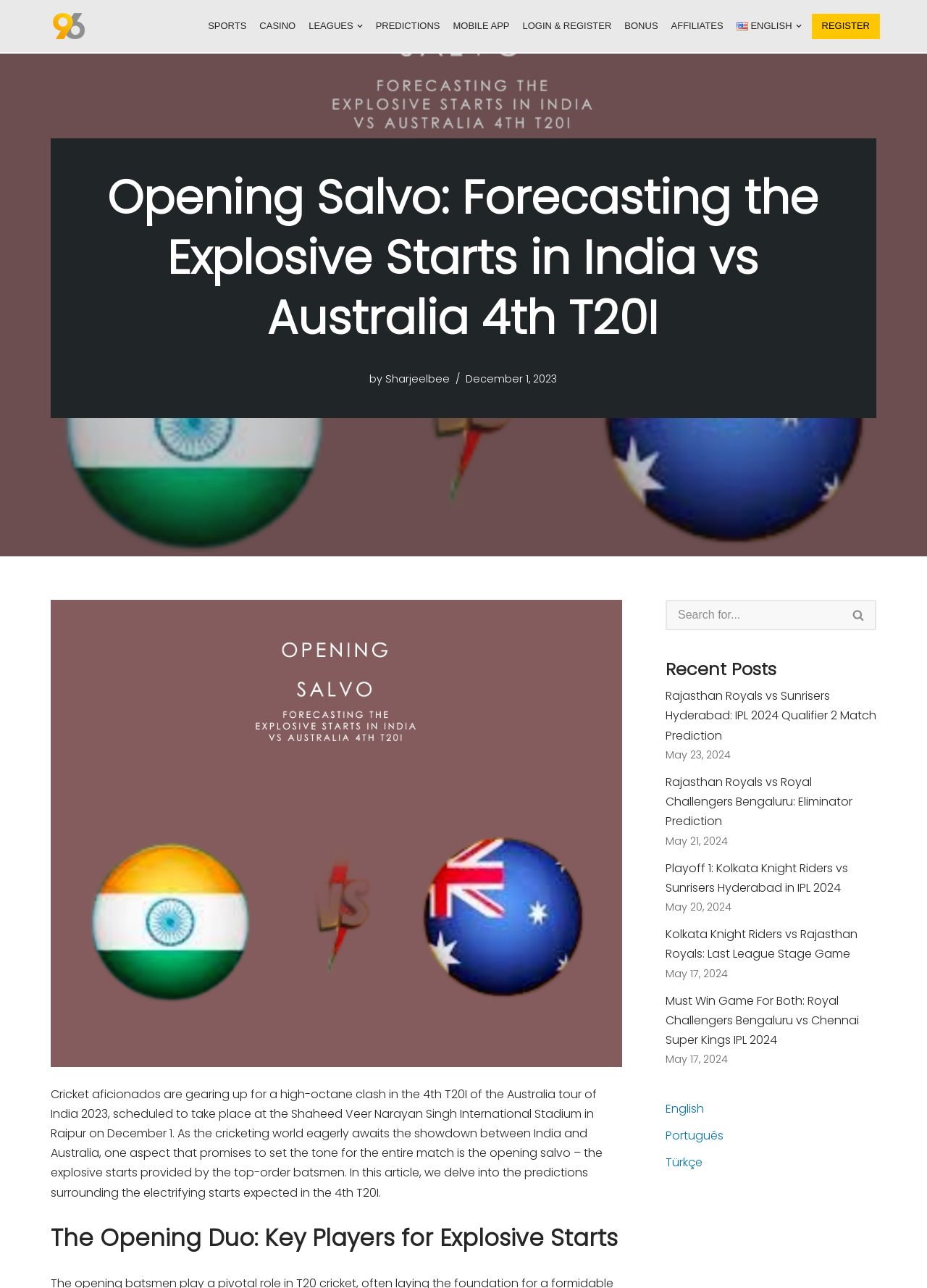What is the date of the 4th T20I match between India and Australia?
Please provide a detailed and comprehensive answer to the question.

The date of the match is mentioned in the article, specifically in the section where it says 'scheduled to take place at the Shaheed Veer Narayan Singh International Stadium in Raipur on December 1'. This indicates that the match is taking place on December 1, 2023.